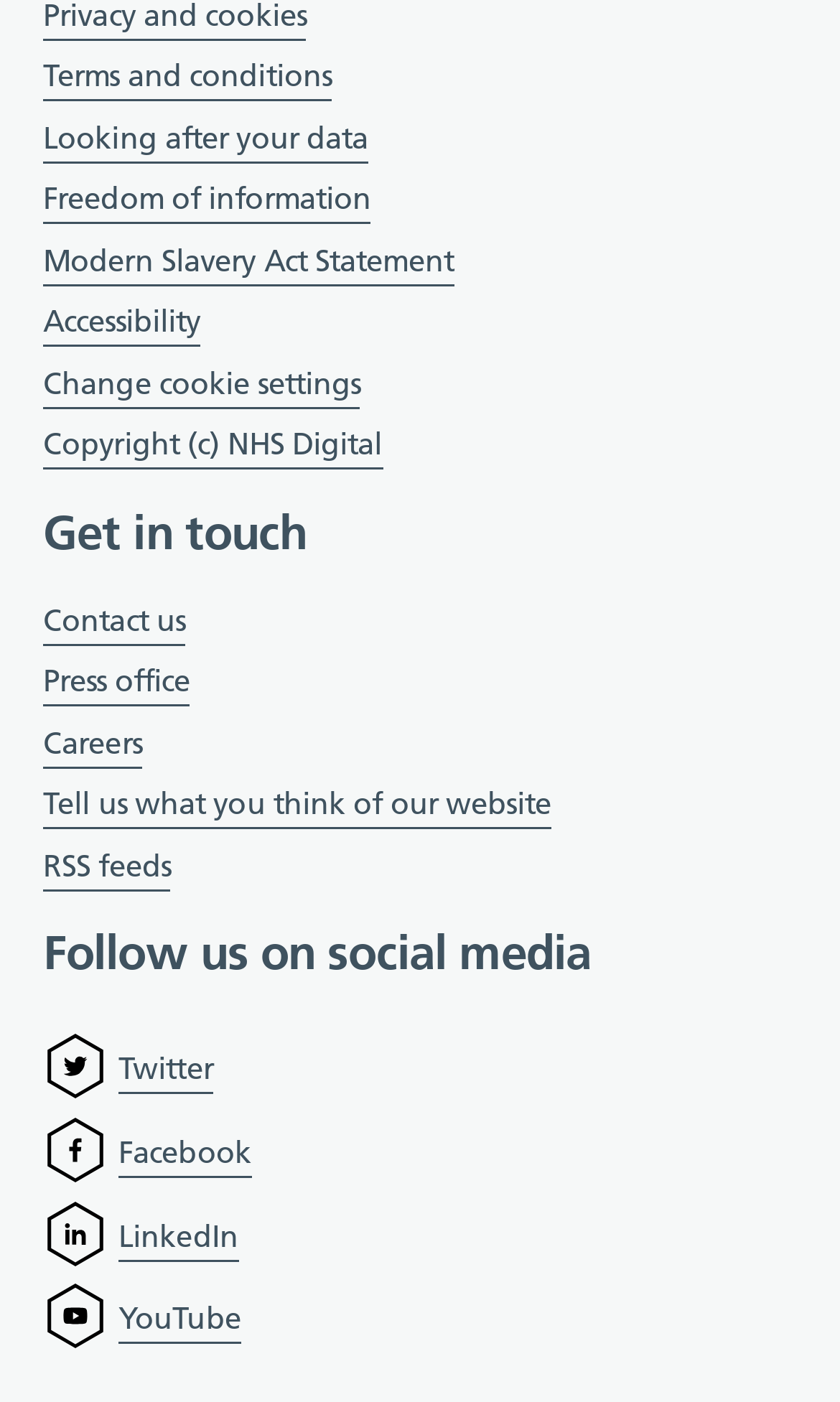Answer briefly with one word or phrase:
What is the last link in the 'Get in touch' section?

RSS feeds